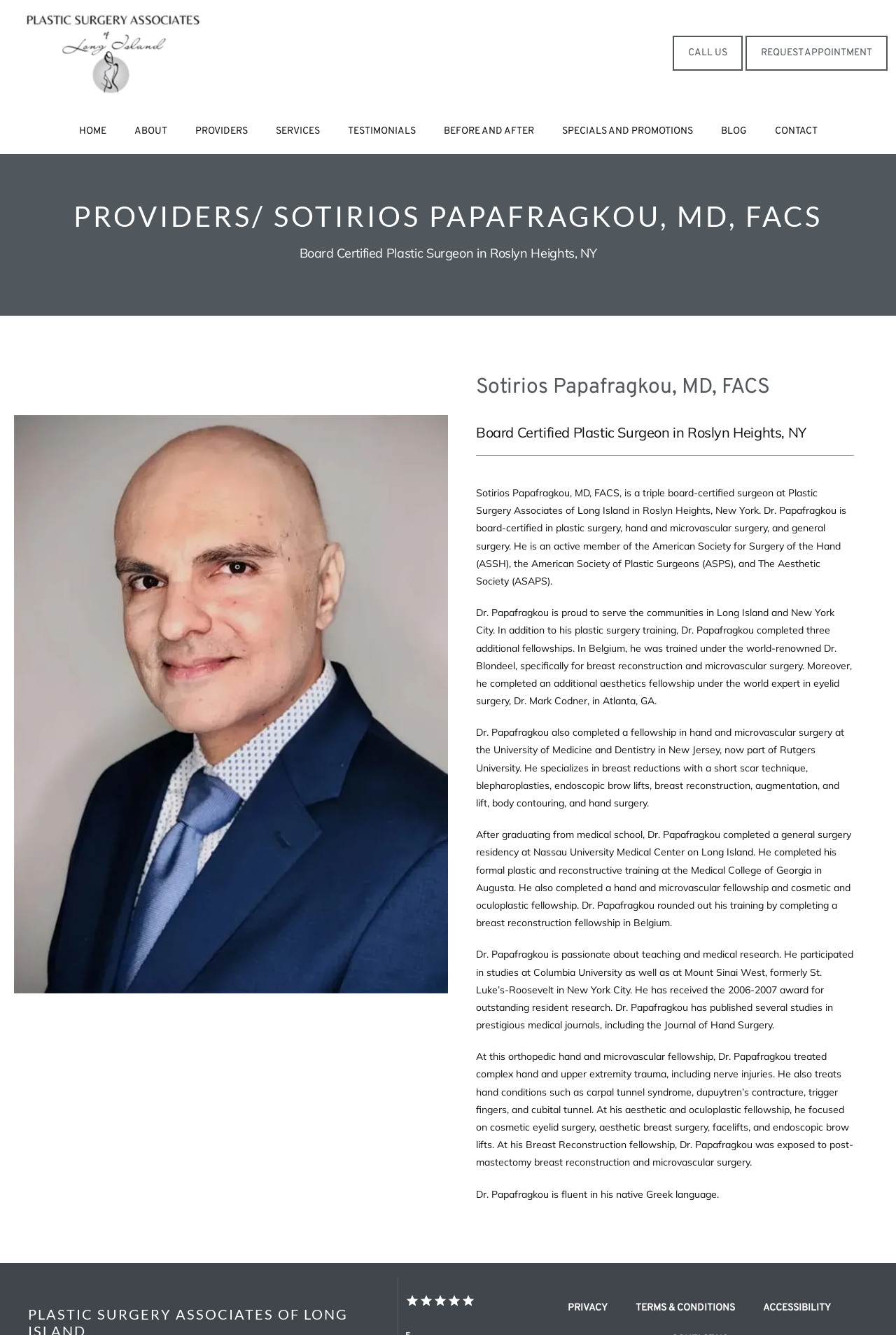Give a detailed account of the webpage, highlighting key information.

This webpage is about Sotirios Papafragkou, MD, FACS, a board-certified plastic surgeon and hand surgeon. At the top of the page, there is a navigation menu with 8 links: HOME, ABOUT, PROVIDERS, SERVICES, TESTIMONIALS, BEFORE AND AFTER, SPECIALS AND PROMOTIONS, and BLOG. Below the navigation menu, there is a call-to-action section with two links: CALL US and REQUEST APPOINTMENT.

The main content of the page is divided into two sections. The first section has a heading "PROVIDERS/ SOTIRIOS PAPAFRAGKOU, MD, FACS" and a subheading "Board Certified Plastic Surgeon in Roslyn Heights, NY". The second section has a large image of Dr. Papafragkou, followed by a heading with his name and a subheading "Board Certified Plastic Surgeon in Roslyn Heights, NY". Below the image, there is a brief biography of Dr. Papafragkou, which describes his education, training, and expertise in plastic surgery, hand and microvascular surgery, and general surgery. The biography also mentions his memberships in professional organizations and his research experience.

The biography is divided into several paragraphs, each describing a different aspect of Dr. Papafragkou's career and expertise. The text is accompanied by a horizontal separator line. At the bottom of the page, there are three links: PRIVACY, TERMS & CONDITIONS, and ACCESSIBILITY.